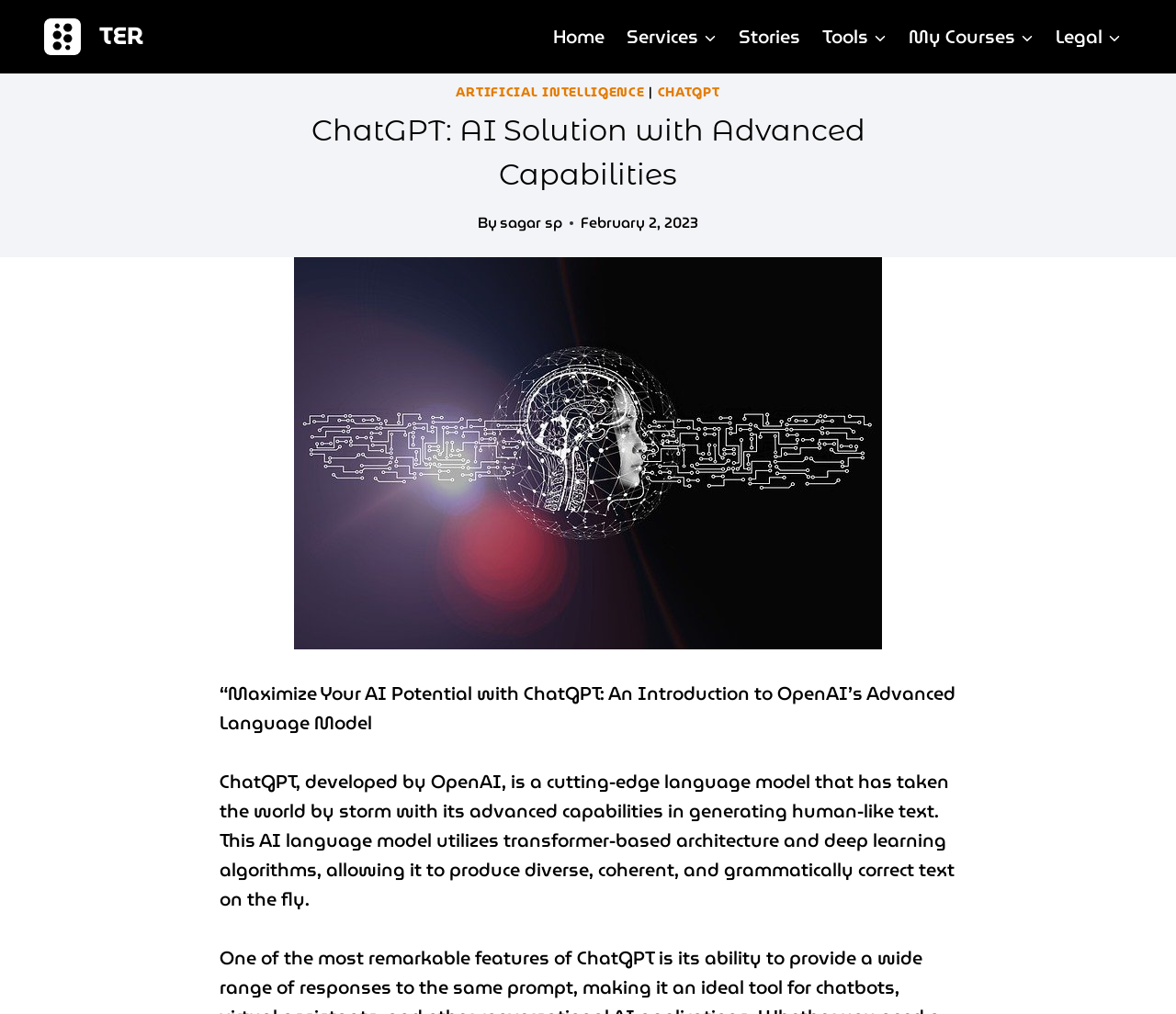Give an in-depth explanation of the webpage layout and content.

The webpage is about ChatGPT, an advanced language model developed by OpenAI. At the top left corner, there is a logo "TER" with a link to "TER TER". Below the logo, there is a primary navigation menu with links to "Home", "Services", "Stories", "Tools", "My Courses", and "Legal", each with a child menu button. 

On the top center, there is a heading "ChatGPT: AI Solution with Advanced Capabilities". Below the heading, there is a link to "ARTIFICIAL INTELLIGENCE" followed by a vertical line, and then a link to "CHATGPT". 

The main content of the webpage is an article about ChatGPT. The article is written by "sagar sp" and was published on "February 2, 2023". The article starts with a quote "Maximize Your AI Potential with ChatGPT: An Introduction to OpenAI’s Advanced Language Model". The article then describes ChatGPT as a cutting-edge language model that can generate human-like text using transformer-based architecture and deep learning algorithms. The text is accompanied by an image of a chatbot on the left side, taking up about half of the page.